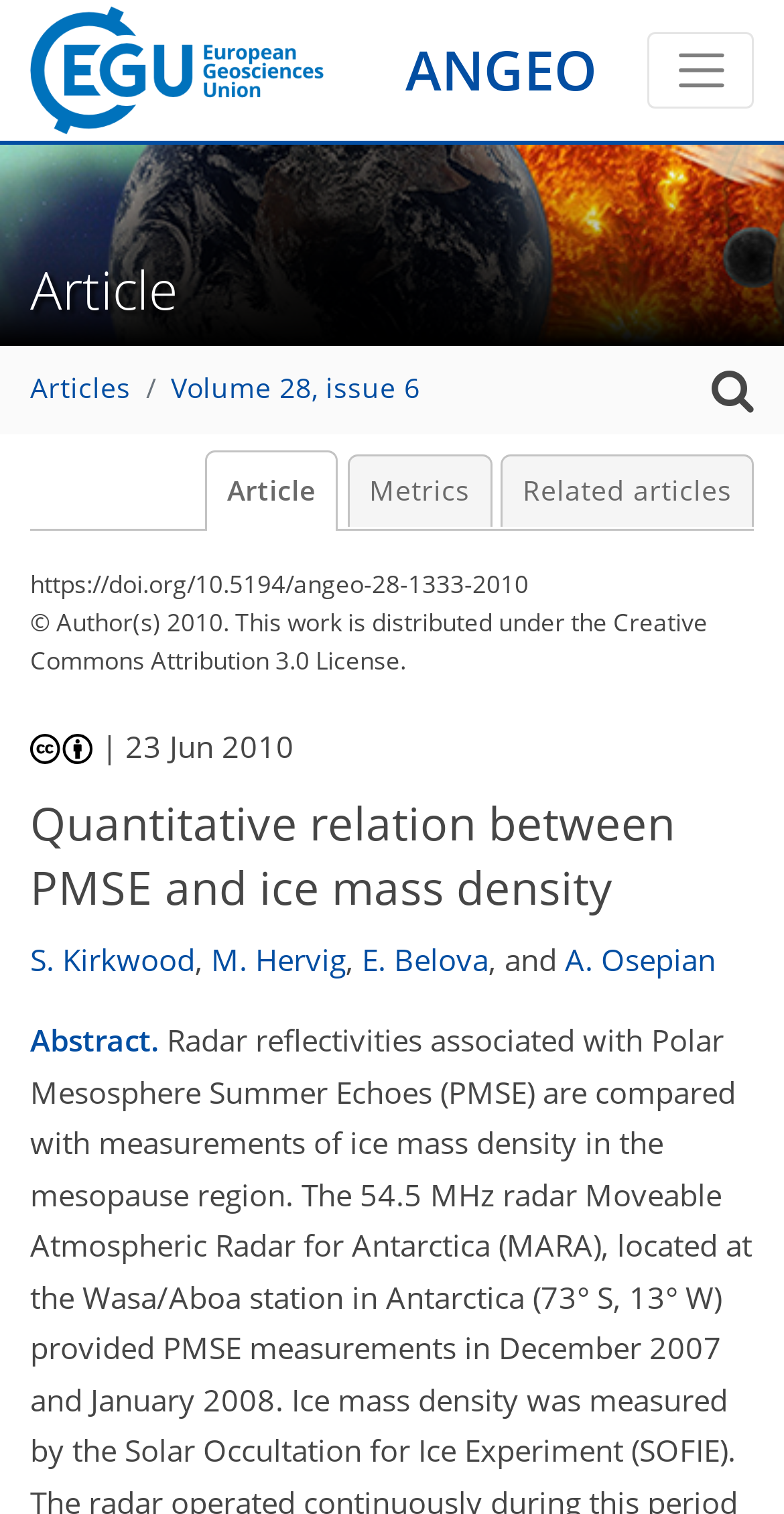Locate the bounding box coordinates of the area you need to click to fulfill this instruction: 'Click the toggle navigation button'. The coordinates must be in the form of four float numbers ranging from 0 to 1: [left, top, right, bottom].

[0.827, 0.021, 0.962, 0.071]